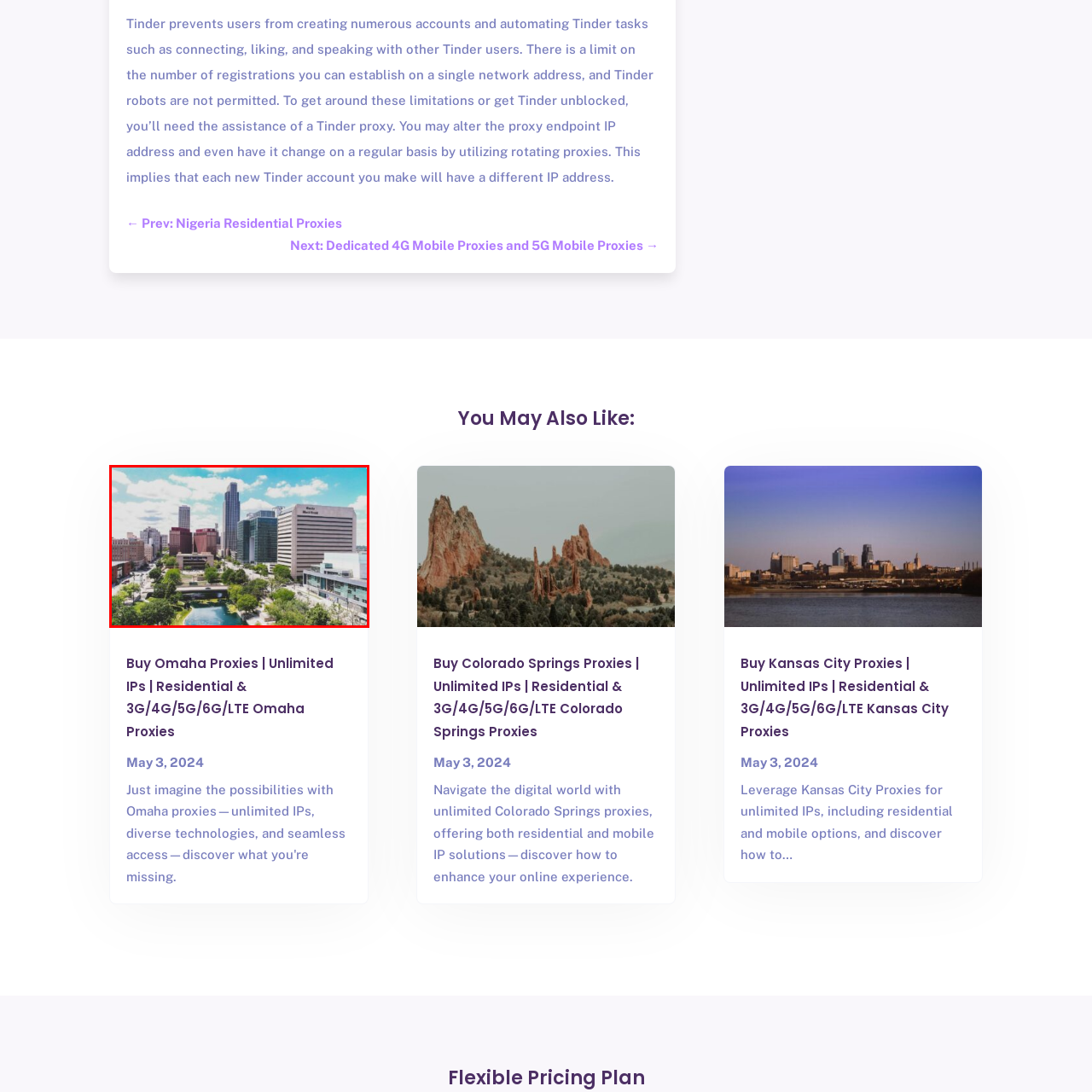Is the city known for its modern development?
Examine the portion of the image surrounded by the red bounding box and deliver a detailed answer to the question.

The caption describes Omaha as a city known for its rich culture and modern development, which implies that the city is indeed recognized for its modern development.